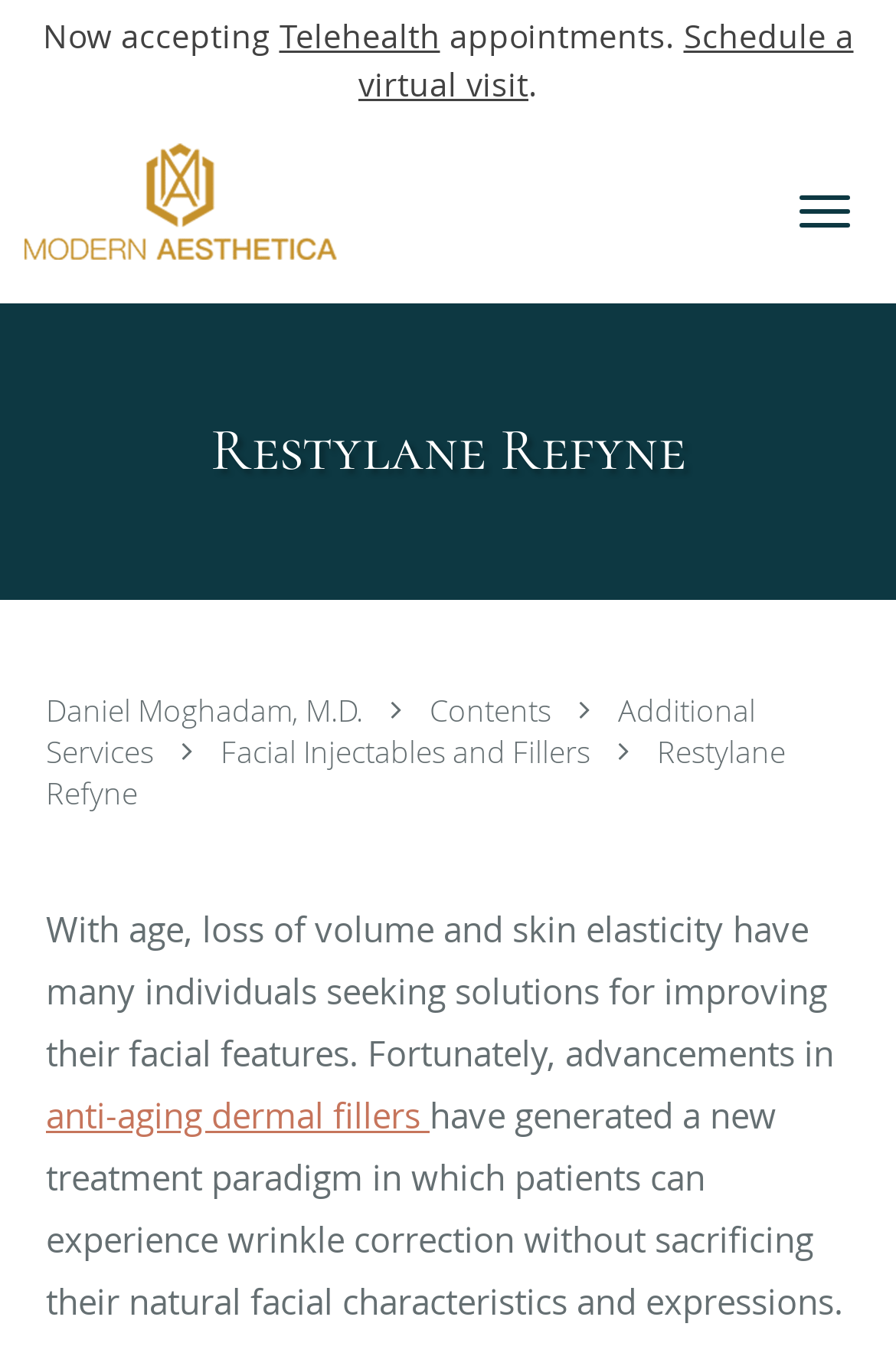What type of services does the center offer?
Use the image to answer the question with a single word or phrase.

Facial Injectables and Fillers